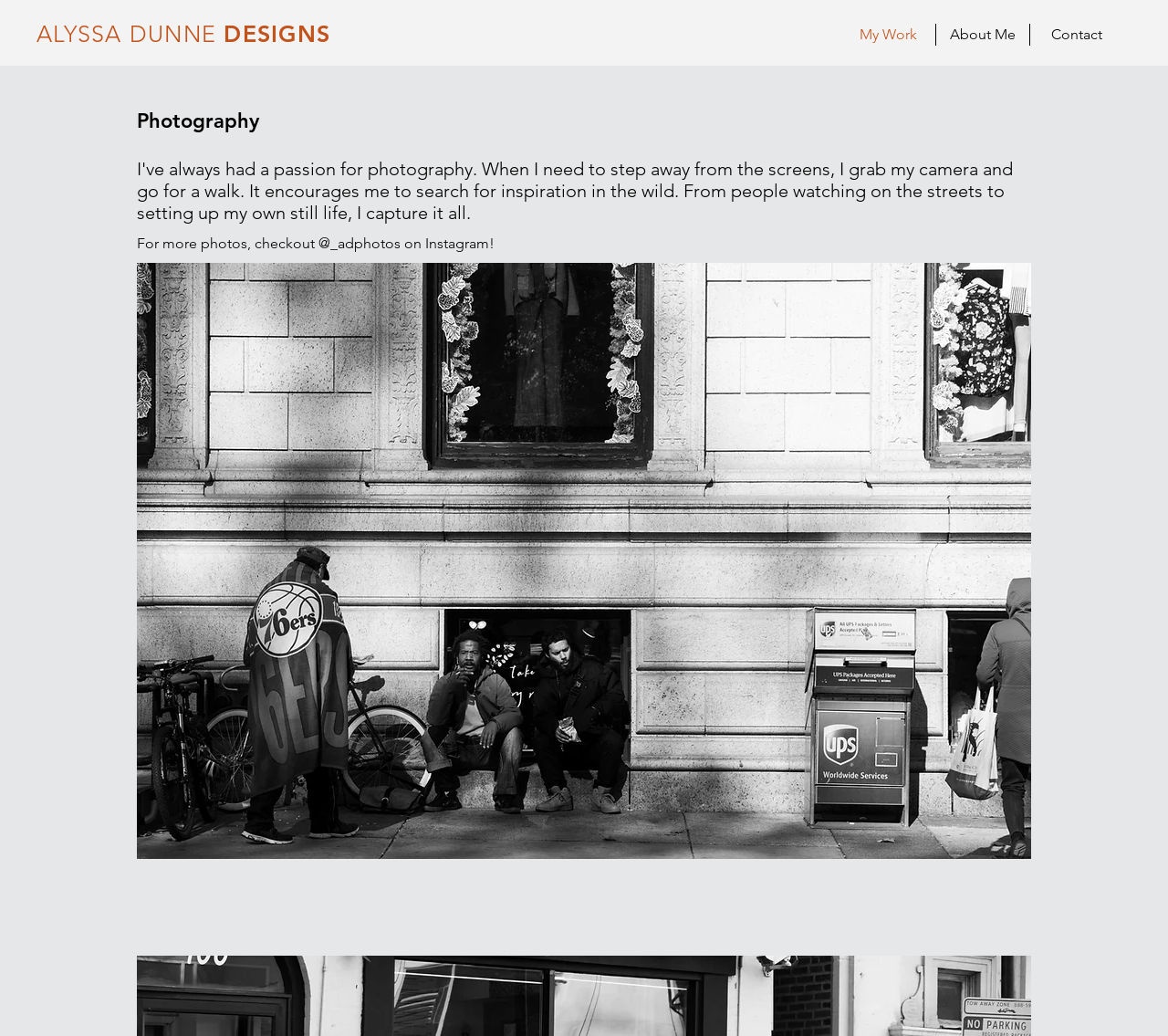What type of photography is featured?
Refer to the image and provide a one-word or short phrase answer.

Street photography